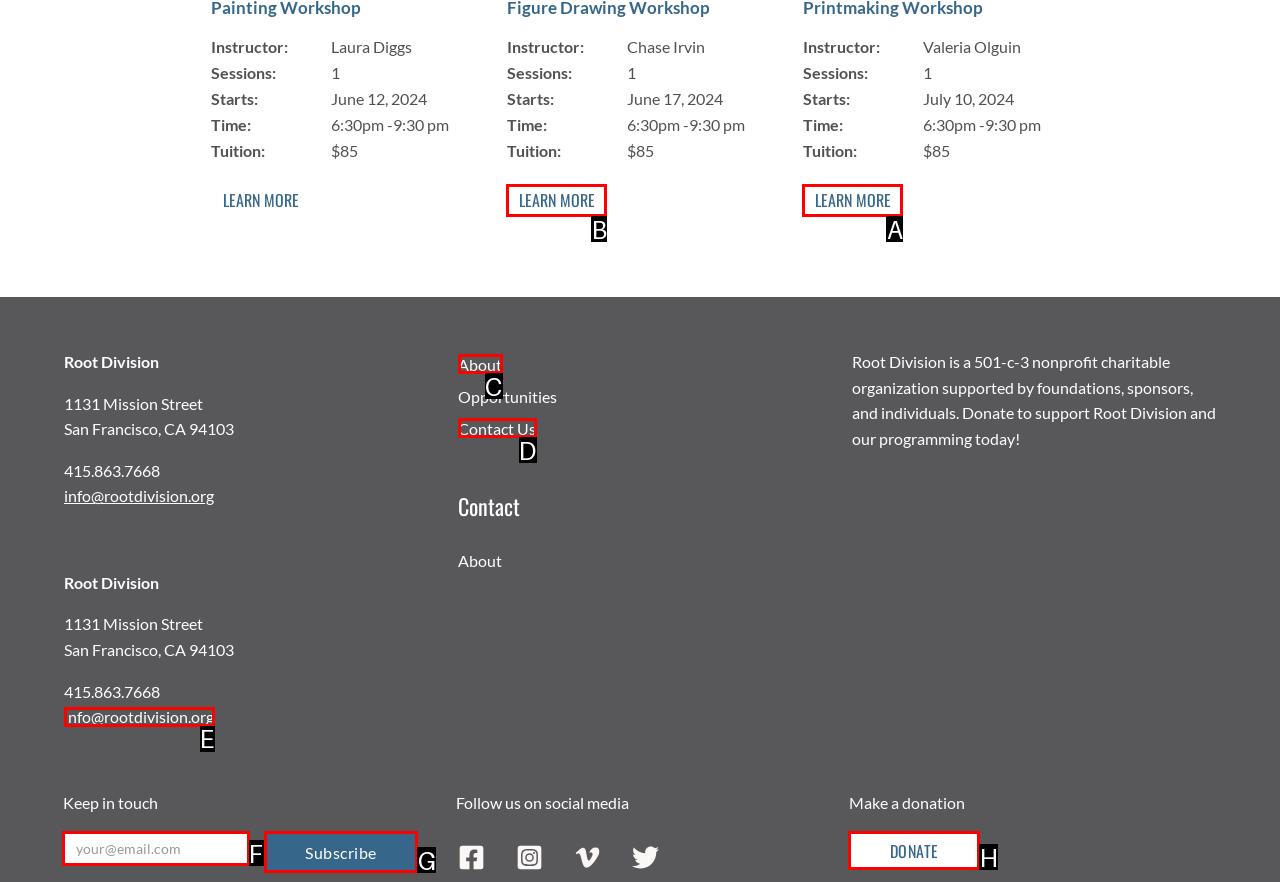Determine which UI element I need to click to achieve the following task: Click LEARN MORE to know more about the instructor Chase Irvin Provide your answer as the letter of the selected option.

B